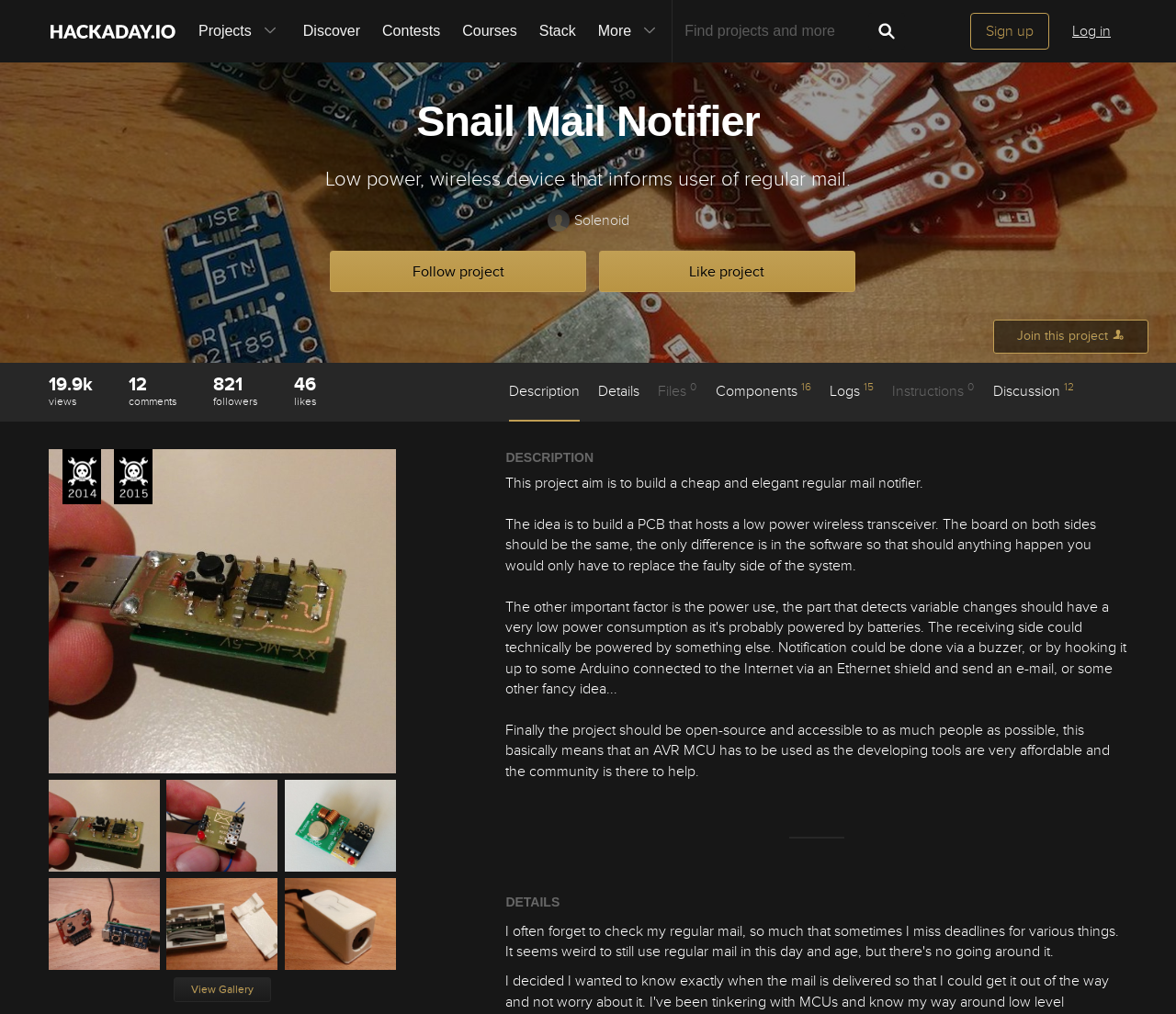How many views does this project have?
Using the picture, provide a one-word or short phrase answer.

19.9k